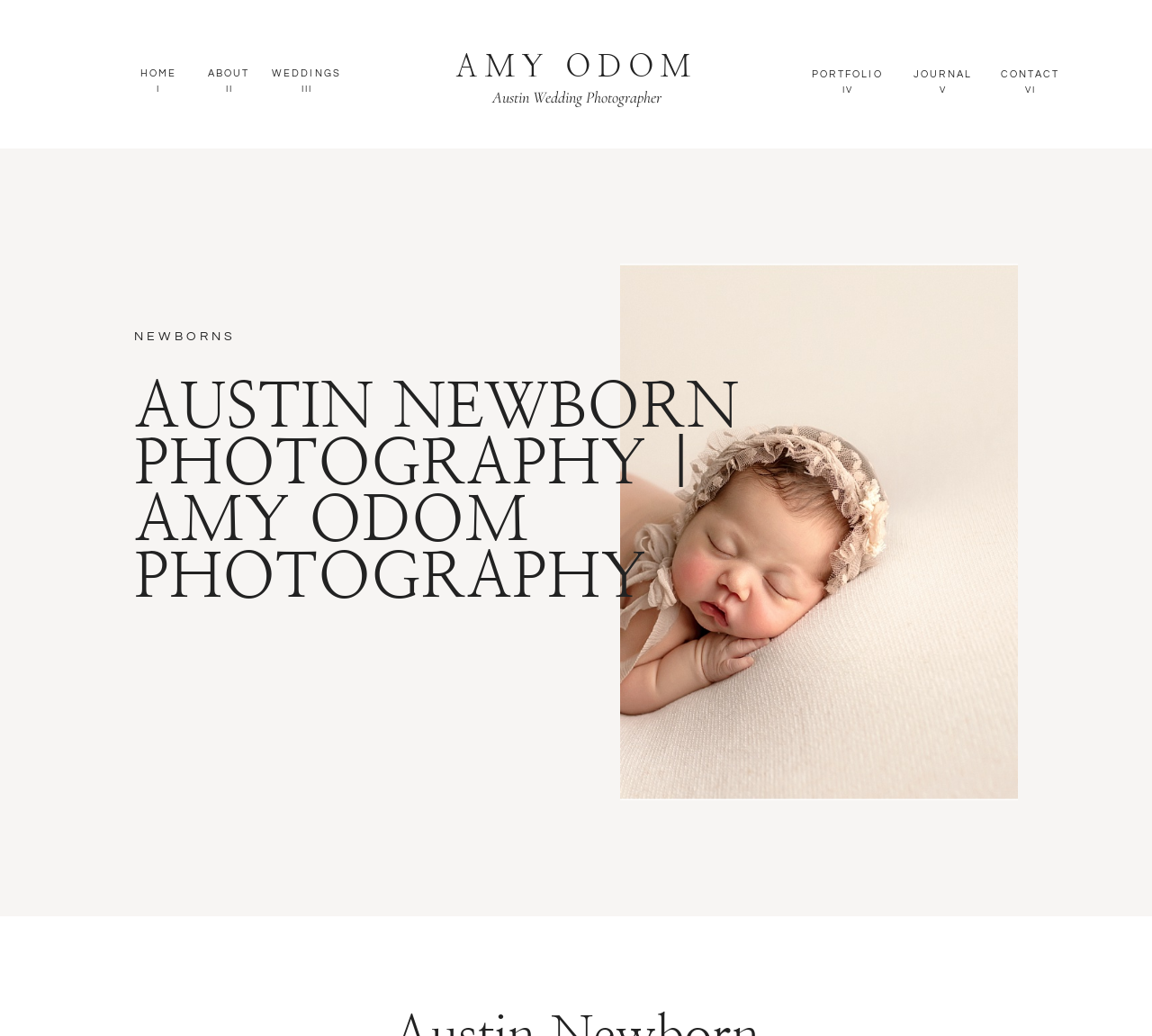Write a detailed summary of the webpage, including text, images, and layout.

The webpage is about Amy Odom Photography, specializing in Austin newborn photography. At the top, there are several navigation links, including "CONTACT", "JOURNAL", "PORTFOLIO", "AMY ODOM", "Austin Wedding Photographer", "WEDDINGS", "ABOUT", and "HOME", arranged horizontally from right to left. 

Below the navigation links, there is a large heading that reads "AUSTIN NEWBORN PHOTOGRAPHY | AMY ODOM PHOTOGRAPHY". 

To the right of the heading, there is a prominent link "NEWBORNS". 

The main content of the page is an image of Austin newborn photography, which takes up most of the page's real estate. The image is accompanied by a link with the same text "Austin newborn photography". 

There are also some Roman numerals scattered throughout the top navigation area, including "VI", "IV", and "III", which may be part of a menu or a decorative element.